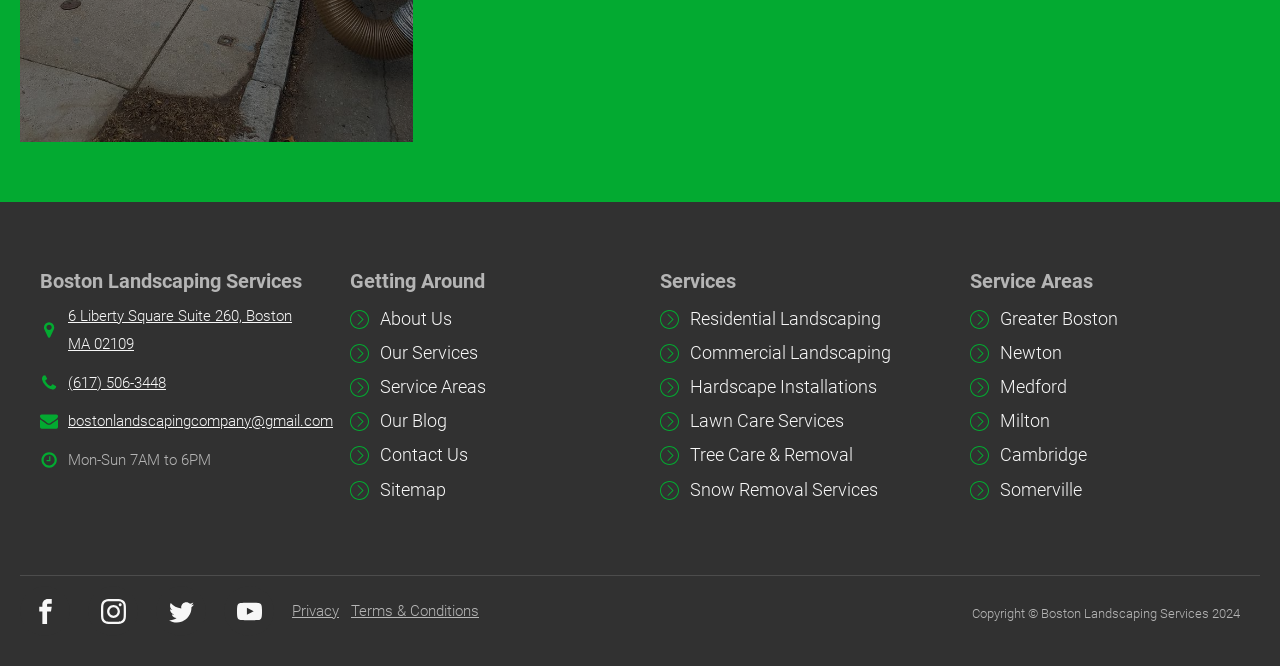Using the format (top-left x, top-left y, bottom-right x, bottom-right y), and given the element description, identify the bounding box coordinates within the screenshot: bostonlandscapingcompany@gmail.com

[0.053, 0.611, 0.26, 0.654]